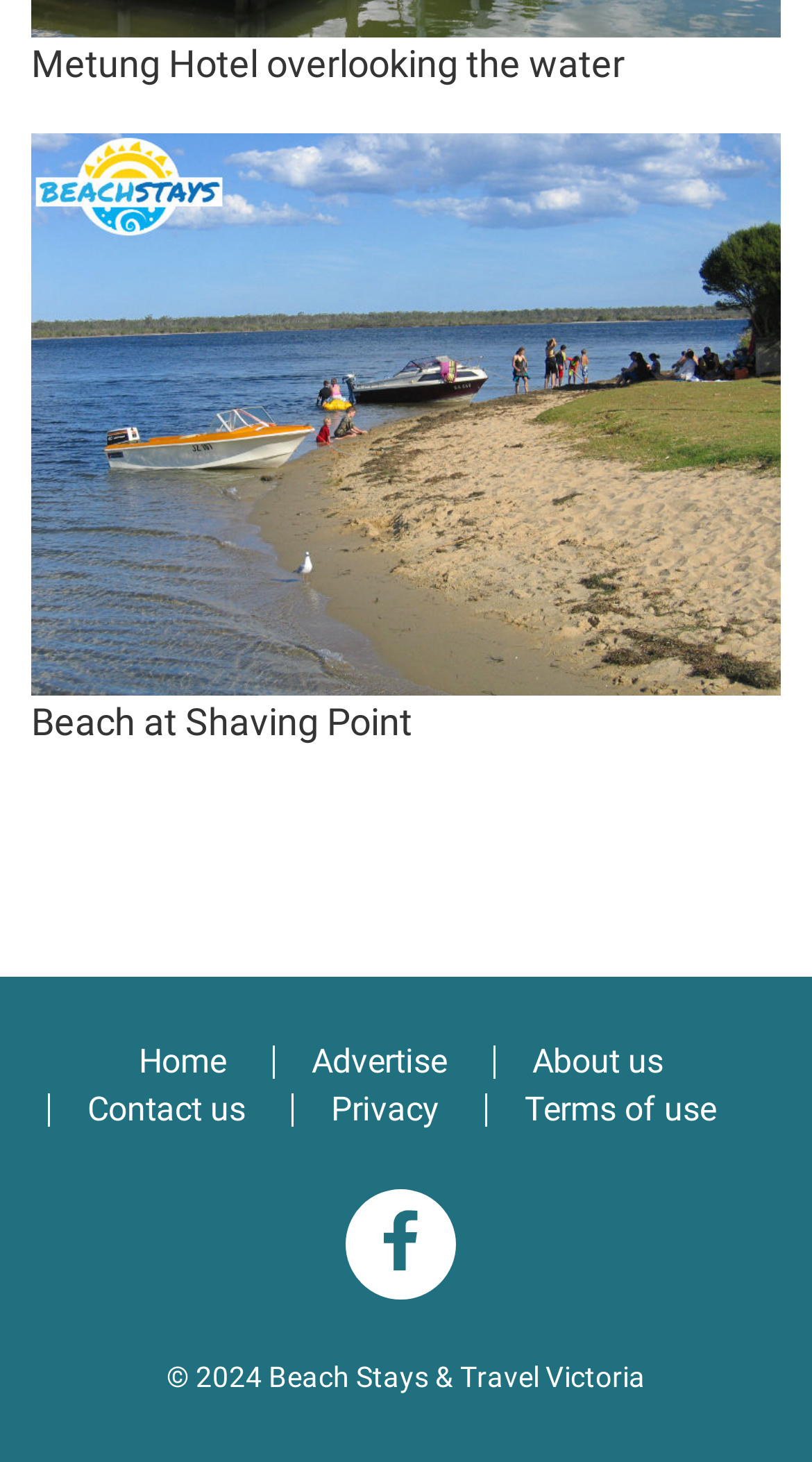How many navigation links are at the top of the webpage?
Refer to the image and provide a concise answer in one word or phrase.

4